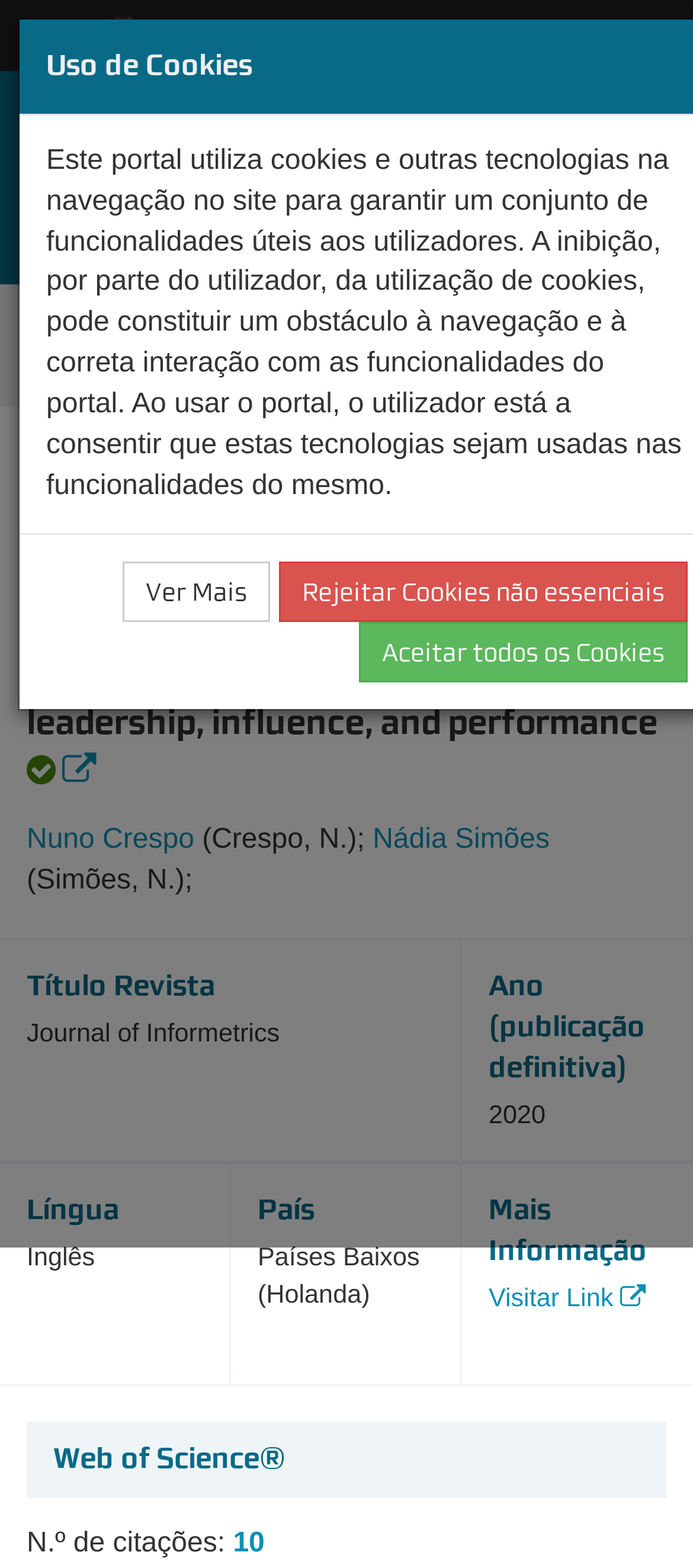Pinpoint the bounding box coordinates of the element that must be clicked to accomplish the following instruction: "Search for something". The coordinates should be in the format of four float numbers between 0 and 1, i.e., [left, top, right, bottom].

[0.064, 0.226, 0.895, 0.254]